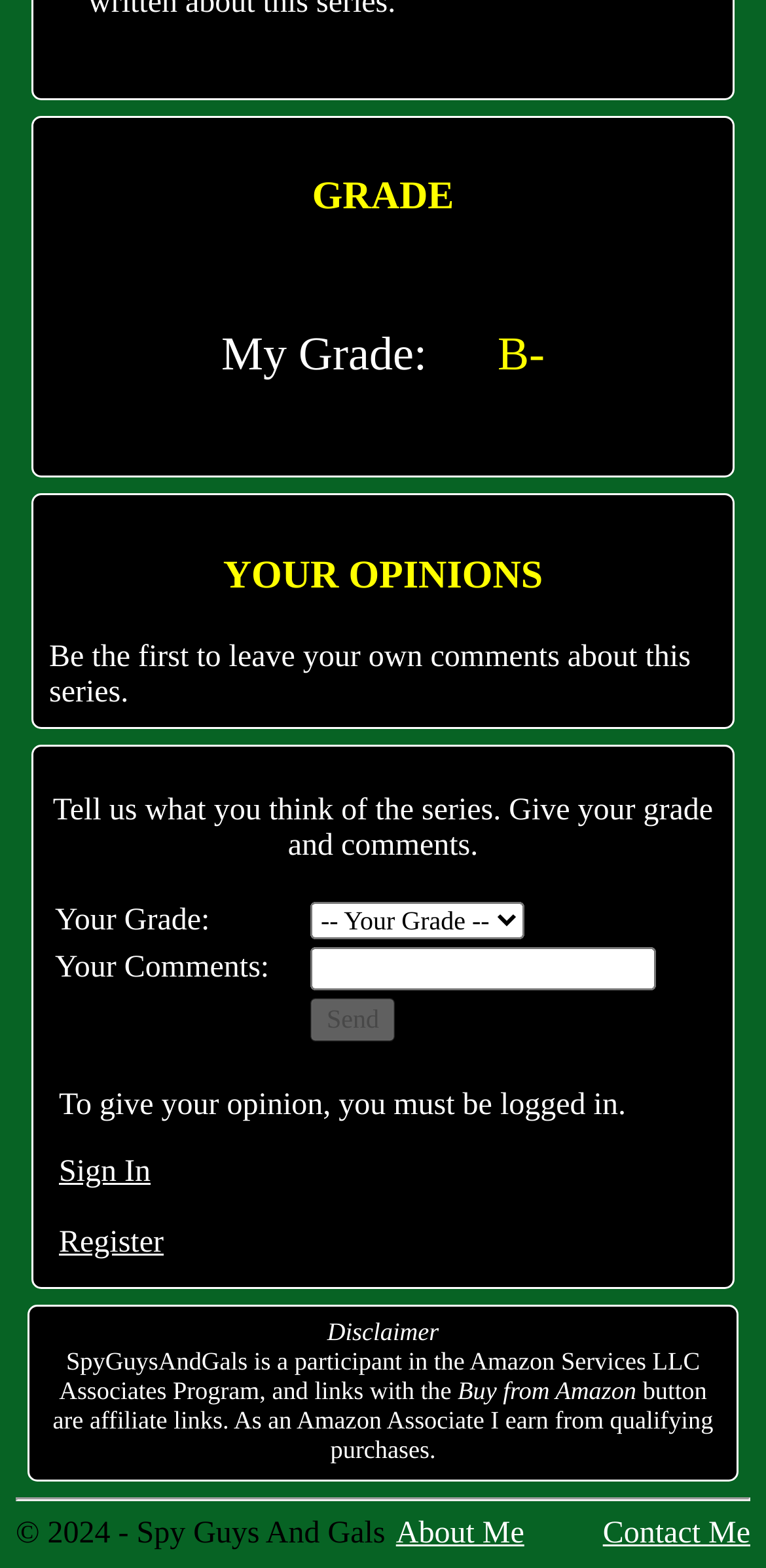Provide the bounding box coordinates for the UI element that is described by this text: "Sign In". The coordinates should be in the form of four float numbers between 0 and 1: [left, top, right, bottom].

[0.077, 0.737, 0.197, 0.758]